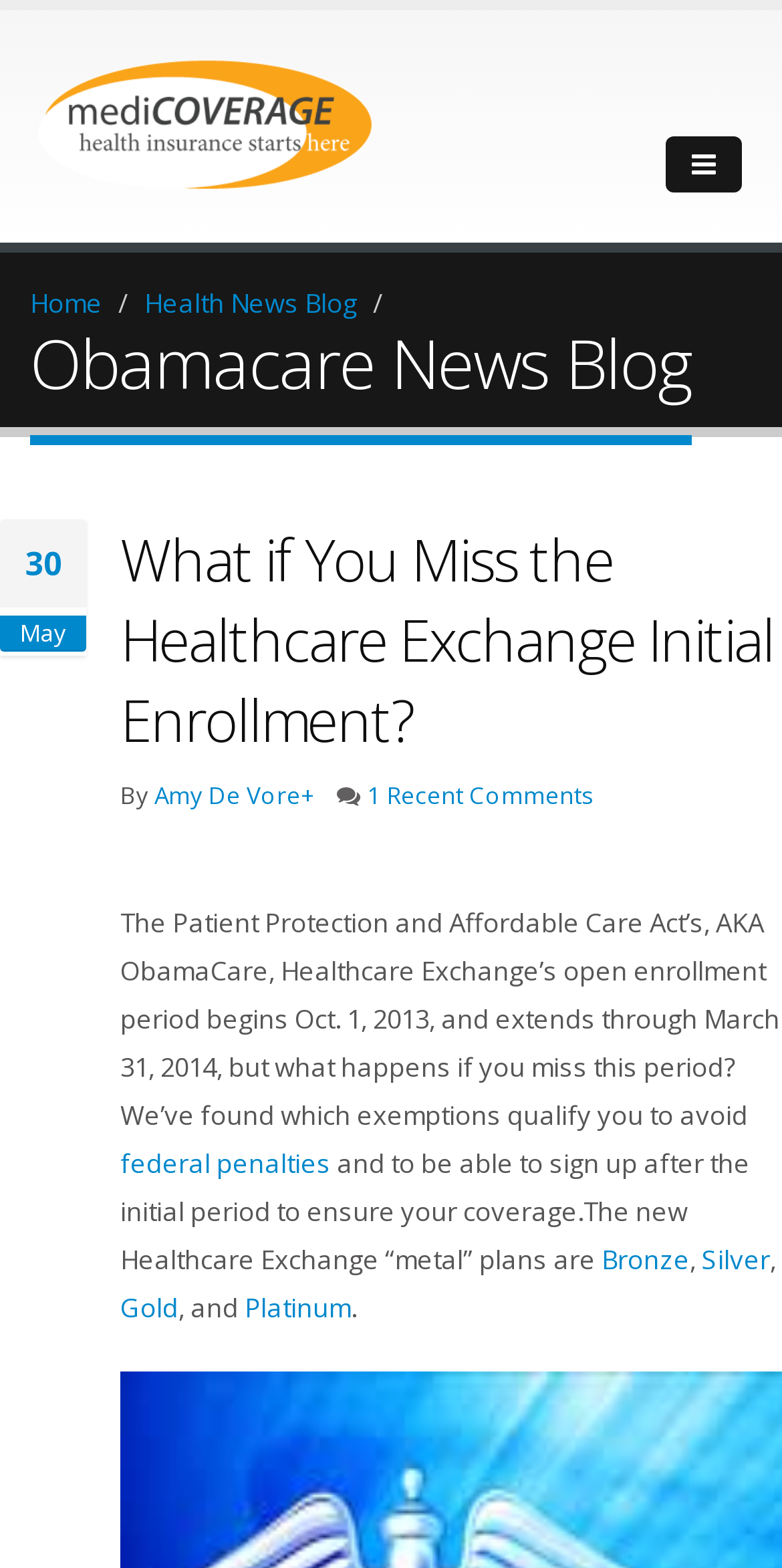Provide a short answer to the following question with just one word or phrase: Who is the author of the article?

Amy De Vore